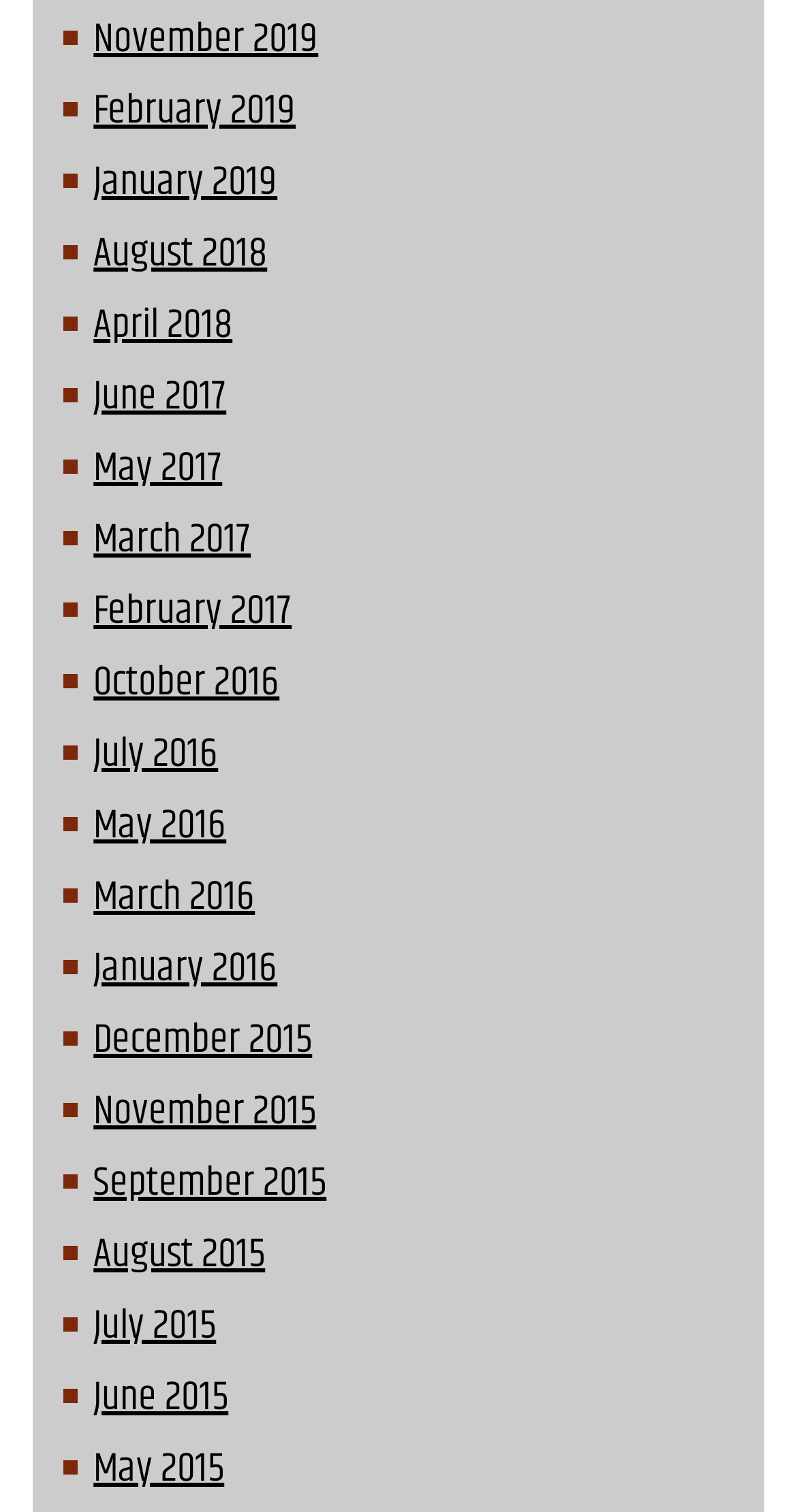How many links are available for the year 2019?
Based on the image, provide a one-word or brief-phrase response.

3